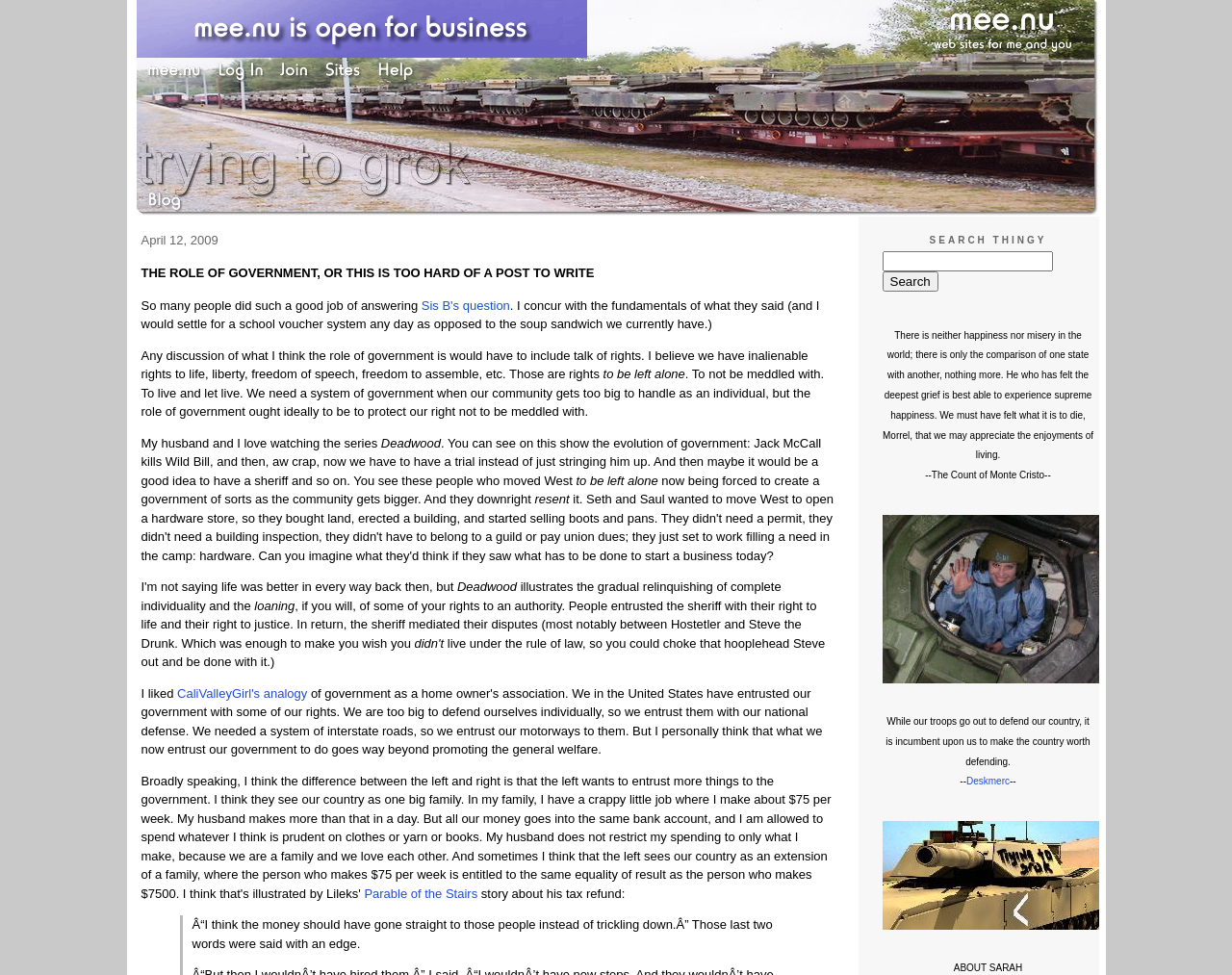Respond to the question with just a single word or phrase: 
What is the name of the author of the blog?

Sarah